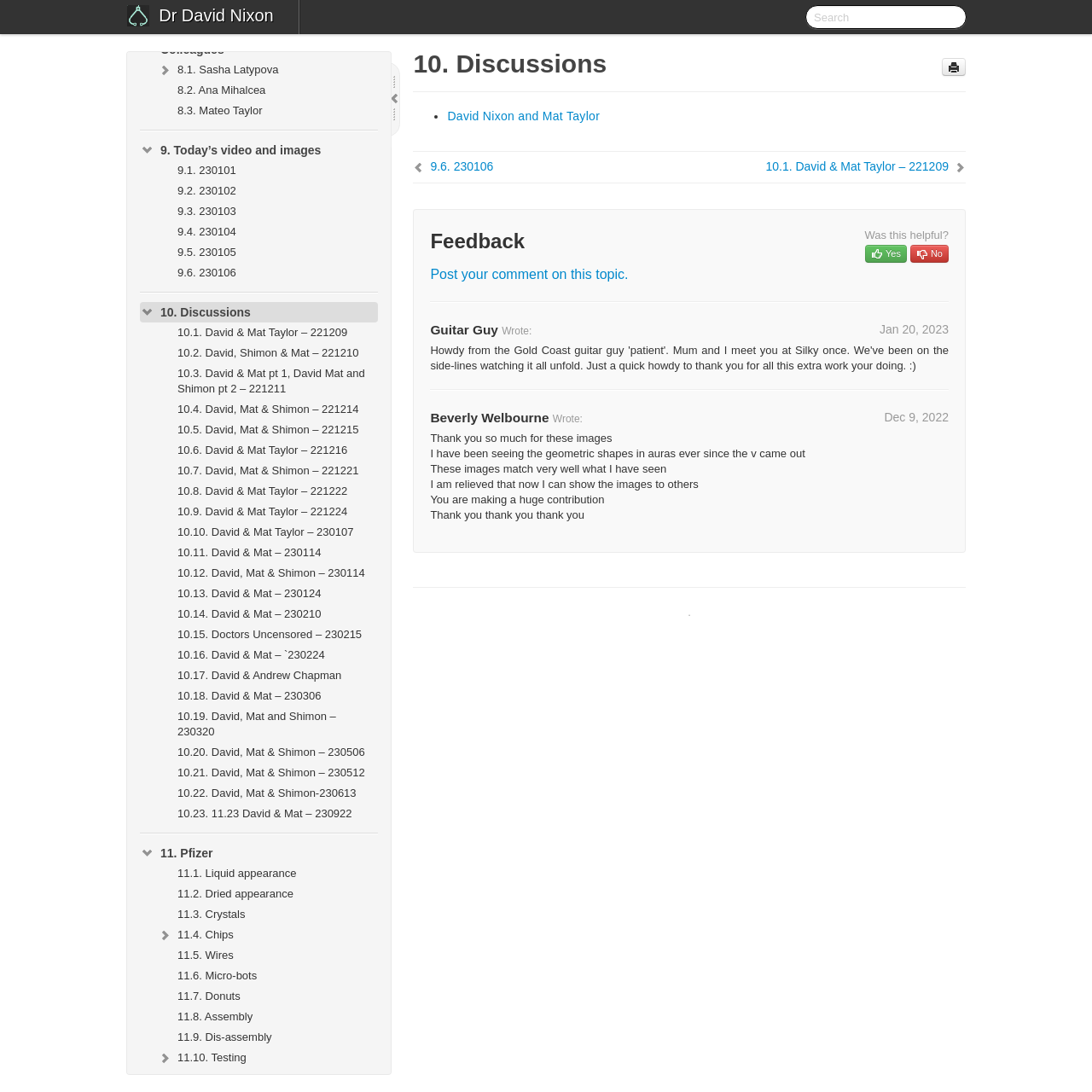What is the topic of discussion in section 10?
Deliver a detailed and extensive answer to the question.

I determined the answer by looking at the heading '10. Discussions' with bounding box coordinates [0.378, 0.047, 0.884, 0.07] and the links below it, which suggest that section 10 is about discussions.